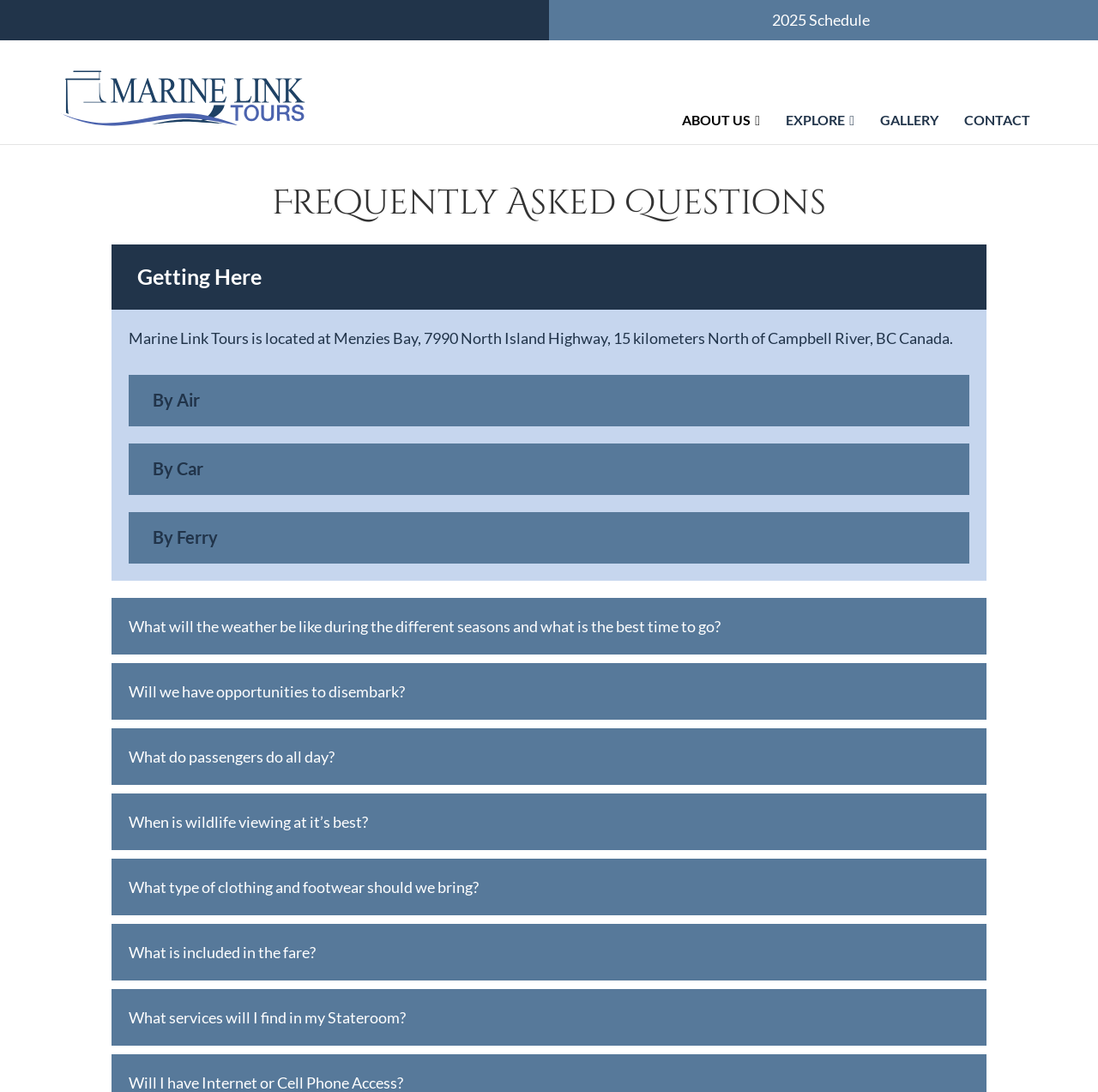Answer the question with a brief word or phrase:
What are the options to get to Marine Link Tours?

By Air, By Car, By Ferry